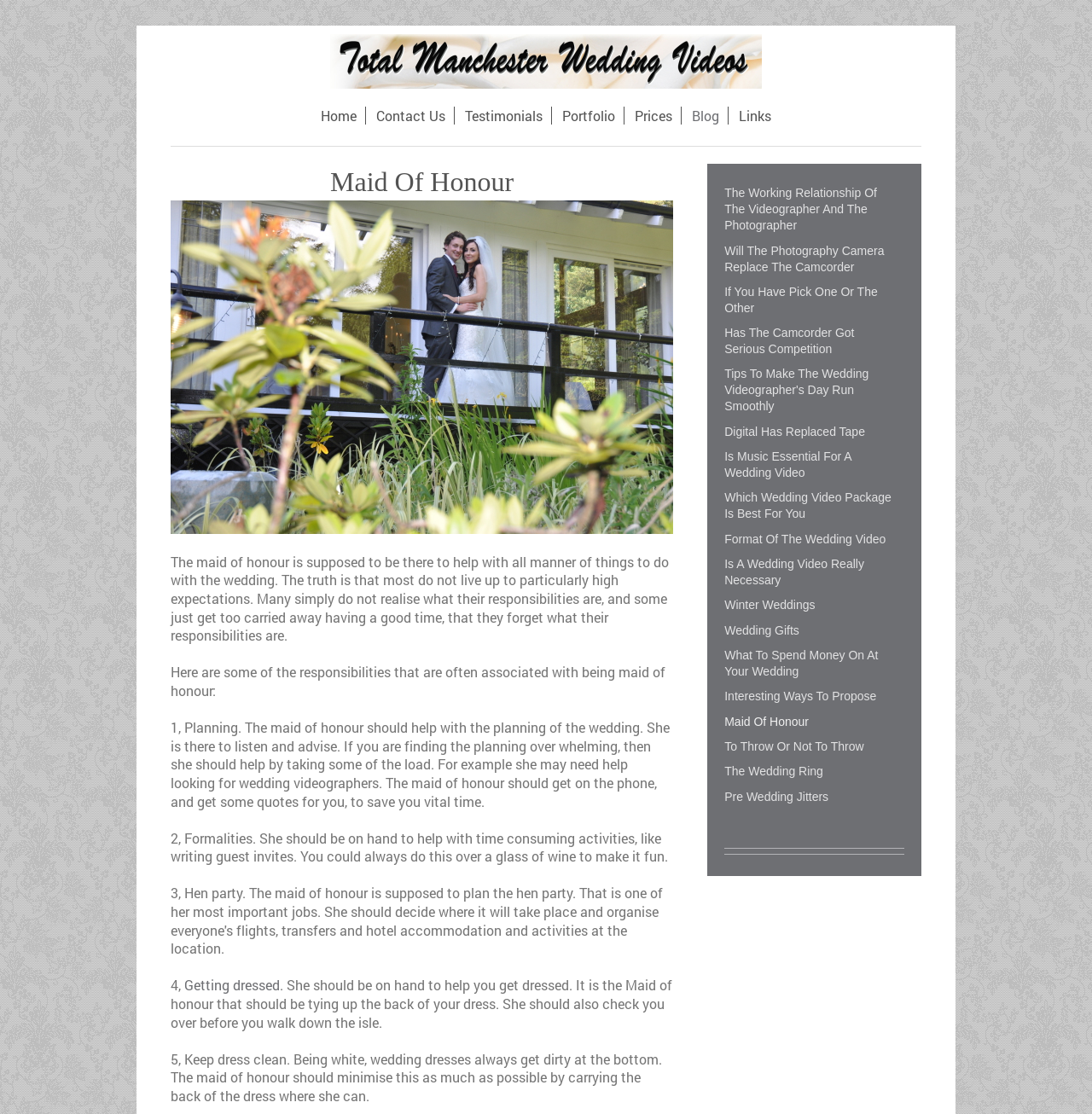Extract the bounding box coordinates of the UI element described: "admin". Provide the coordinates in the format [left, top, right, bottom] with values ranging from 0 to 1.

None